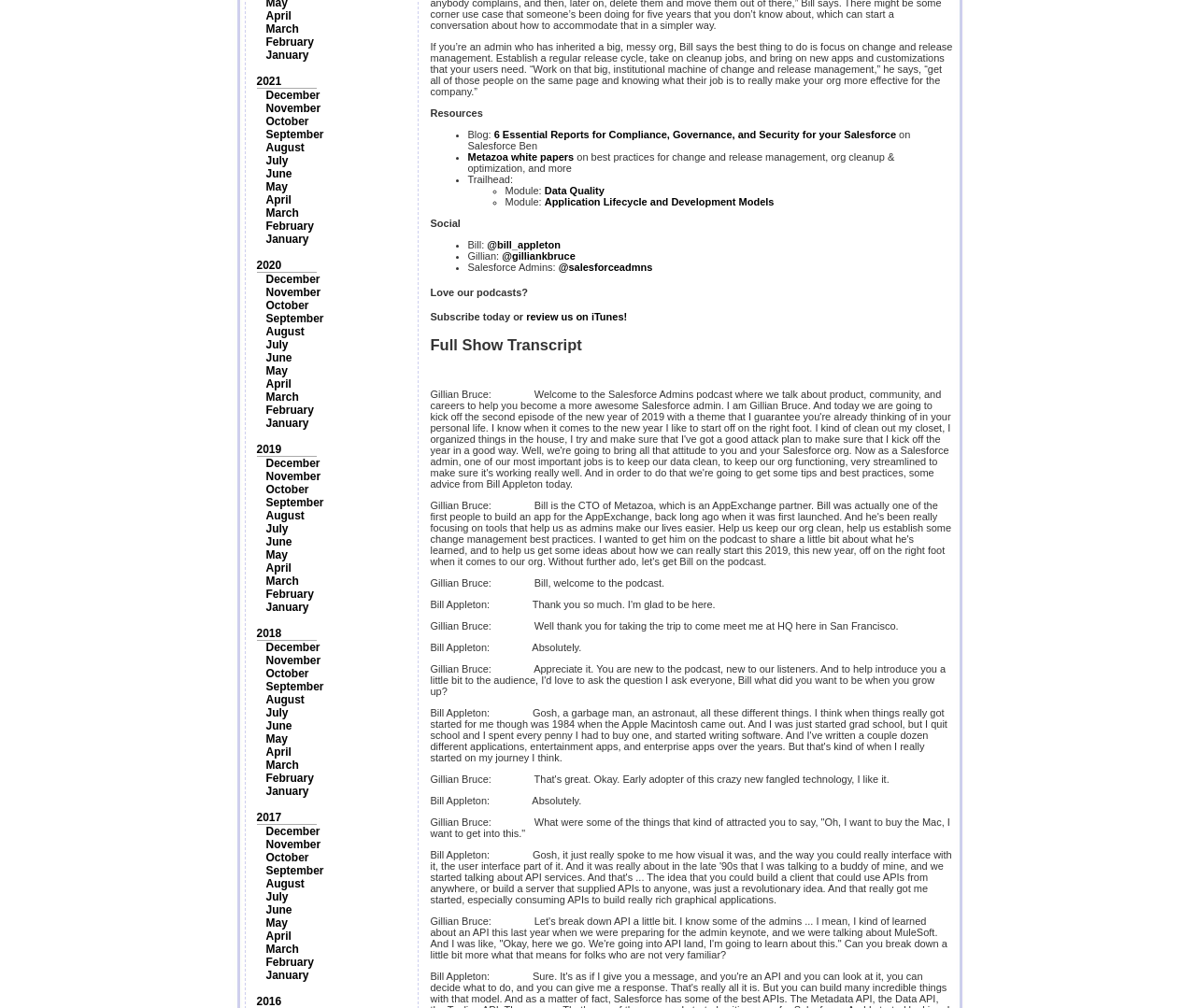Using the provided element description "Metazoa white papers", determine the bounding box coordinates of the UI element.

[0.391, 0.15, 0.48, 0.161]